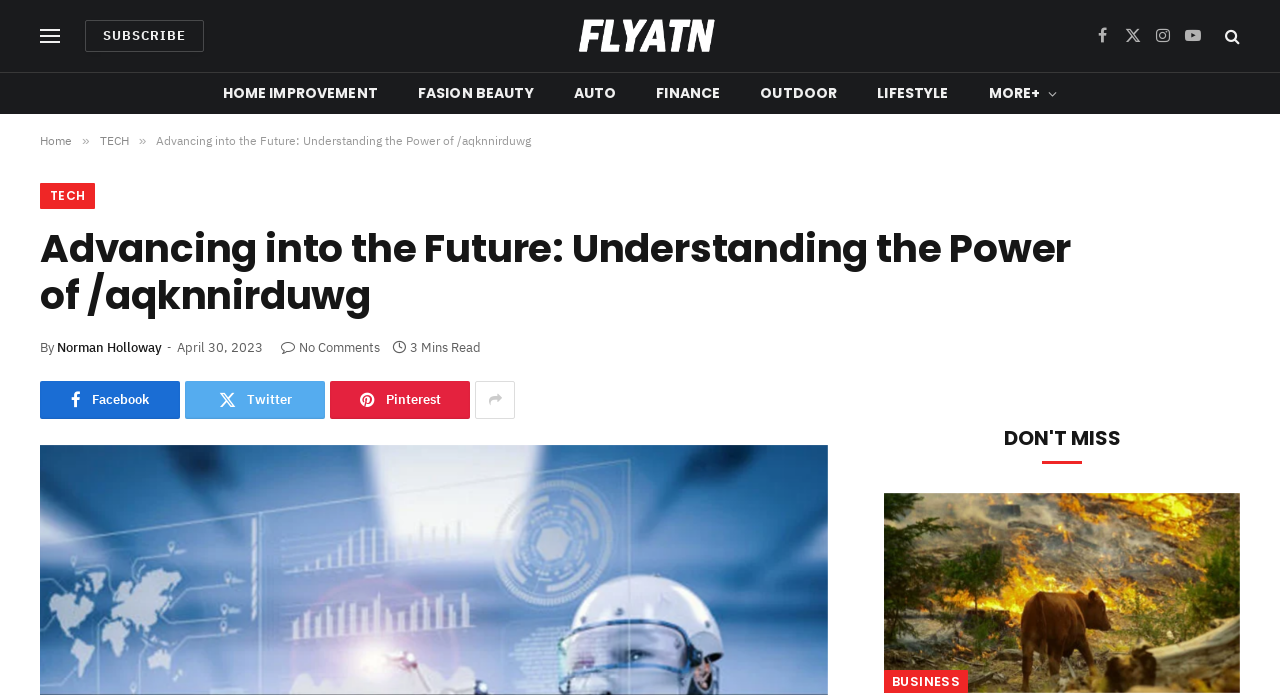Provide a thorough and detailed response to the question by examining the image: 
Who is the author of the article?

The author of the article is Norman Holloway, which is a link element with bounding box coordinates [0.045, 0.488, 0.127, 0.512].